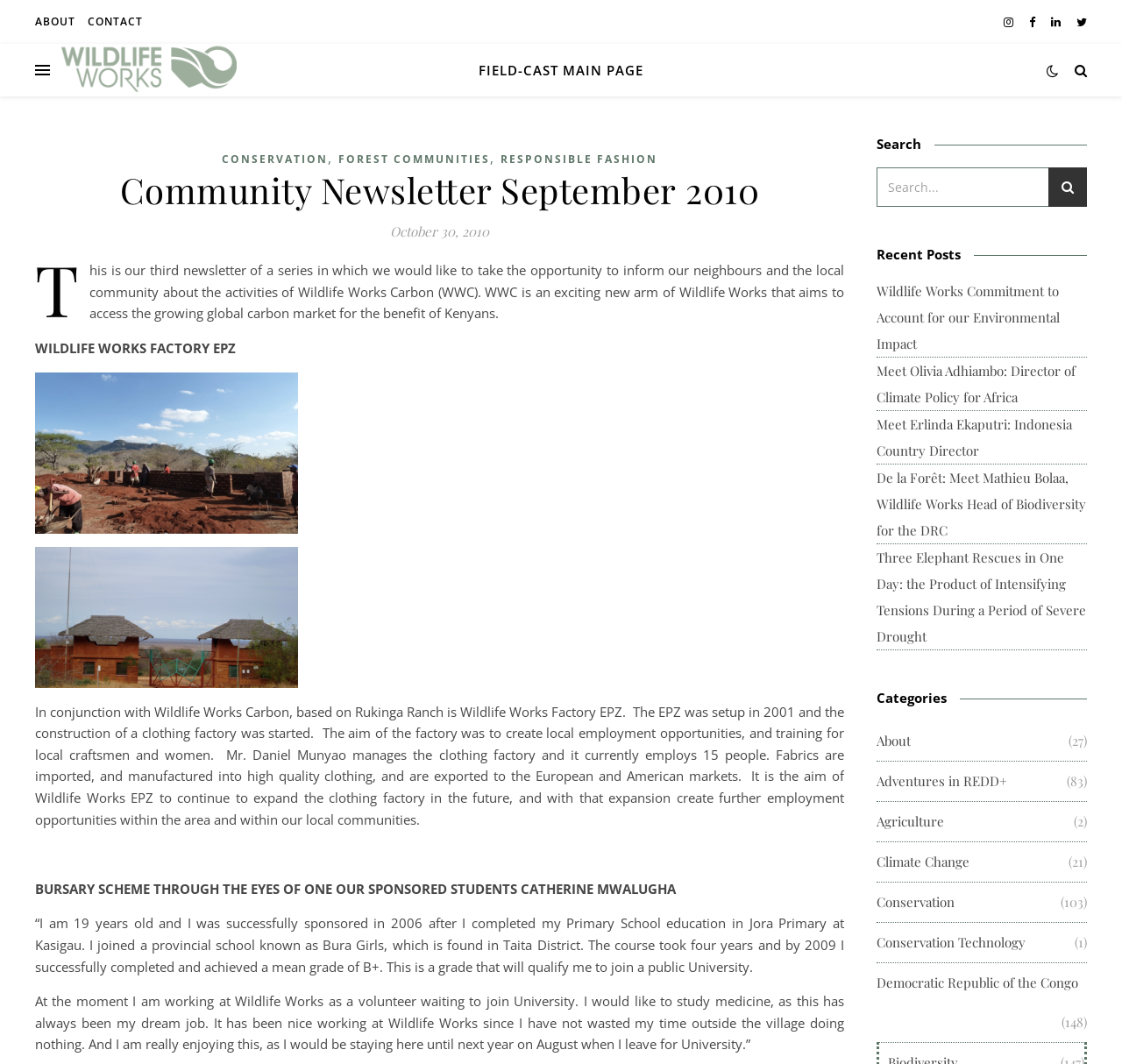What is the name of the ranch where Wildlife Works Carbon is based?
Based on the image, answer the question with as much detail as possible.

The text mentions that Wildlife Works Carbon is based on Rukinga Ranch, which is where the EPZ was set up.